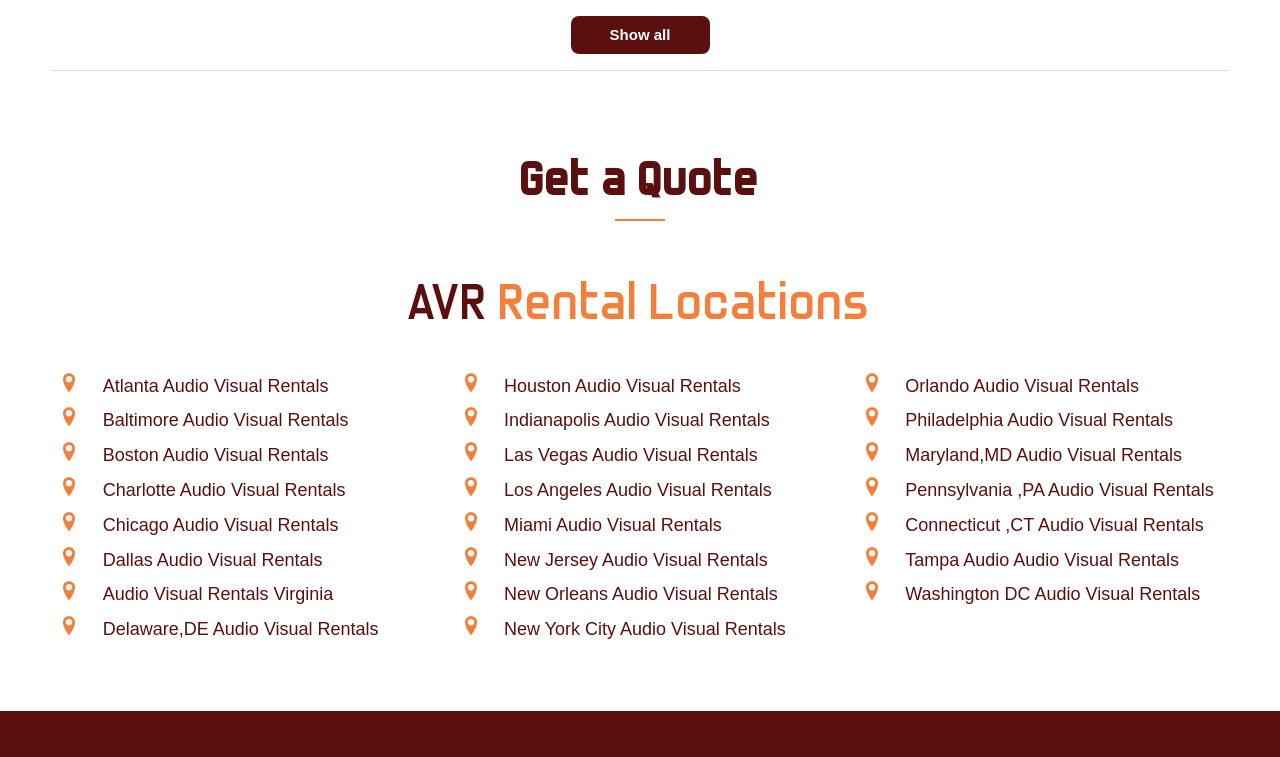Select the bounding box coordinates of the element I need to click to carry out the following instruction: "Click on 'Orlando Audio Visual Rentals'".

[0.667, 0.483, 0.695, 0.529]